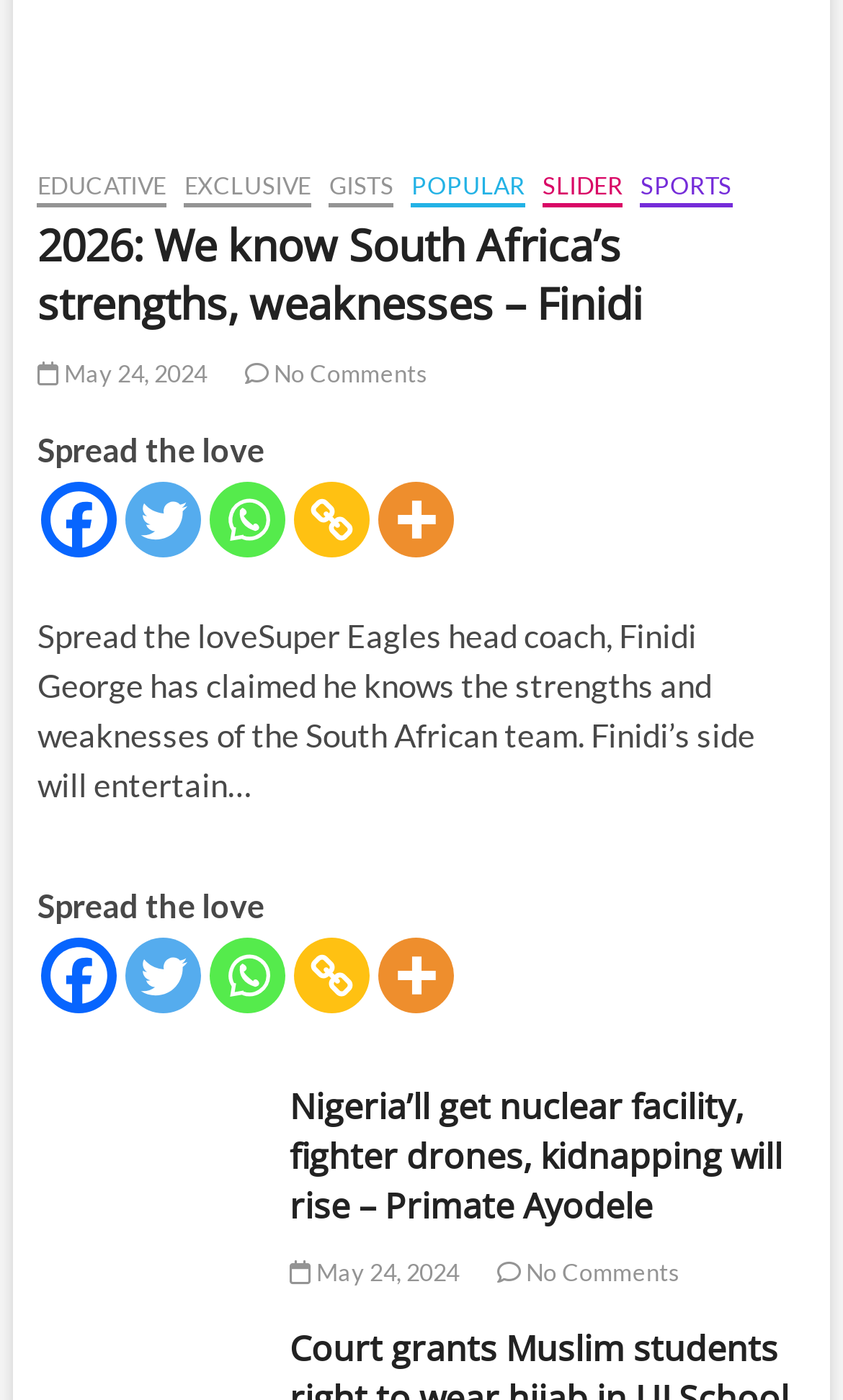Locate the UI element described as follows: "May 24, 2024". Return the bounding box coordinates as four float numbers between 0 and 1 in the order [left, top, right, bottom].

[0.044, 0.256, 0.246, 0.276]